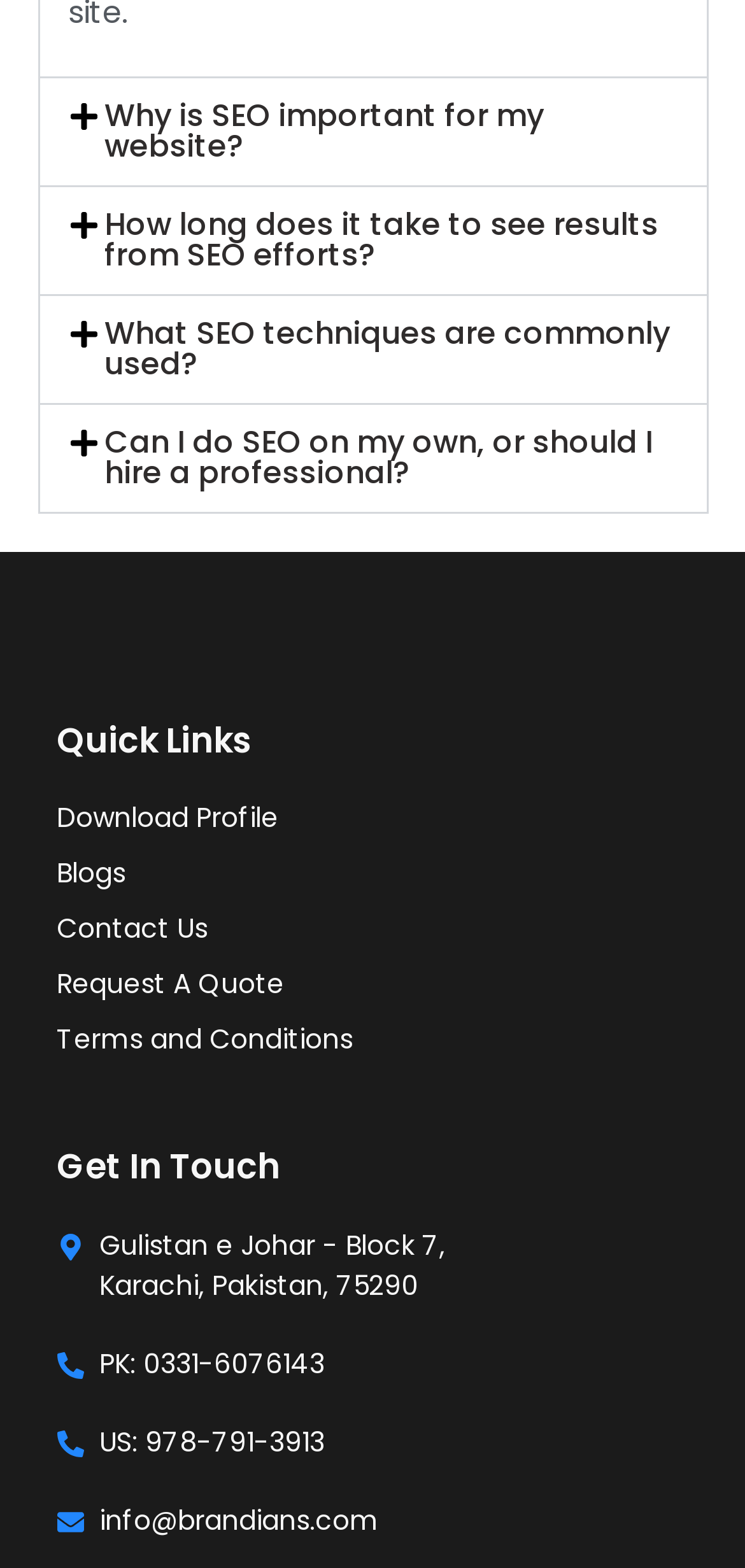Please find the bounding box coordinates of the element that needs to be clicked to perform the following instruction: "Click on 'Why is SEO important for my website?'". The bounding box coordinates should be four float numbers between 0 and 1, represented as [left, top, right, bottom].

[0.053, 0.05, 0.947, 0.118]